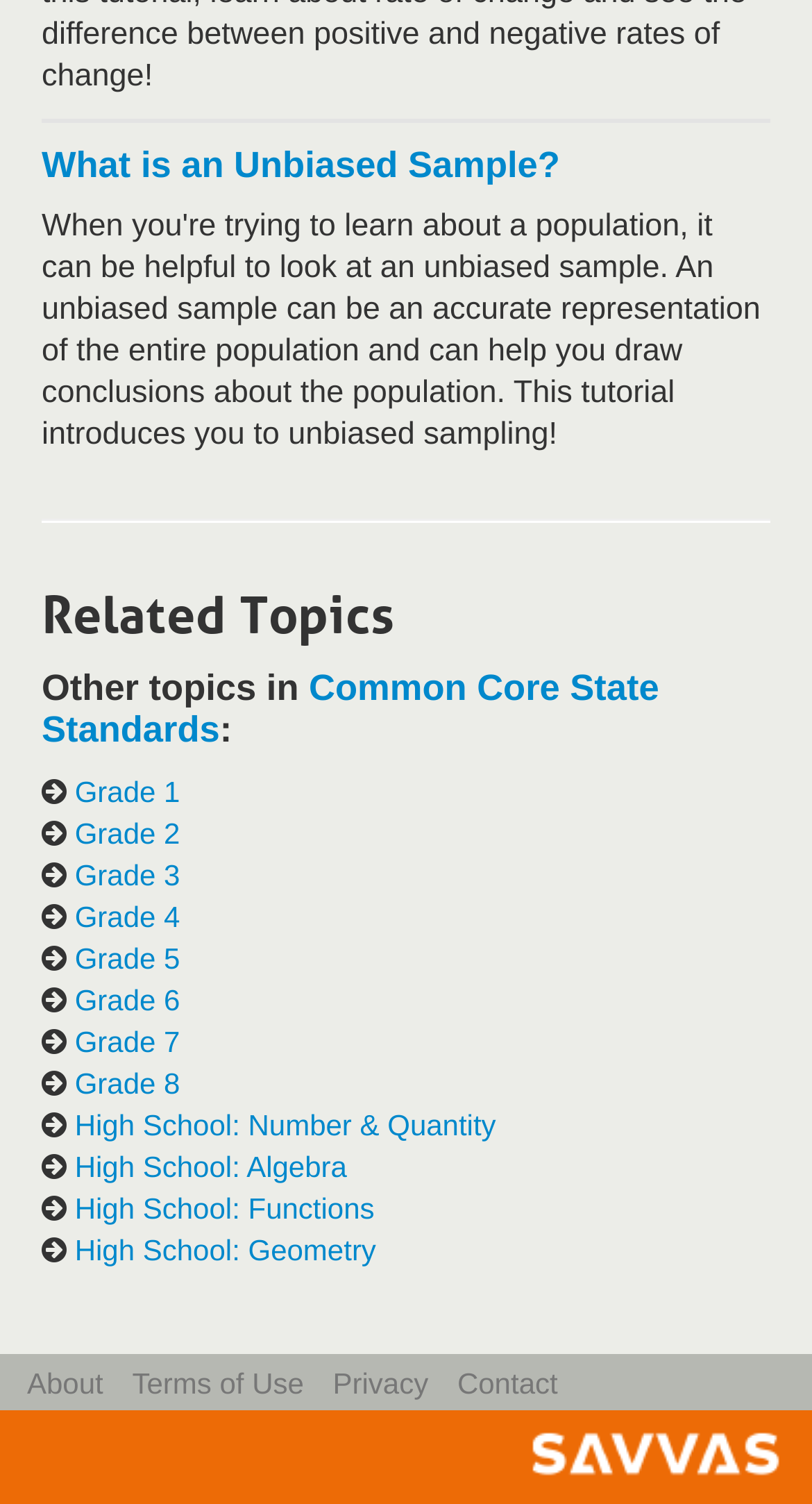Please provide a comprehensive response to the question below by analyzing the image: 
How many links are there in the footer section?

There are 4 links in the footer section, which are 'About', 'Terms of Use', 'Privacy', and 'Contact'.